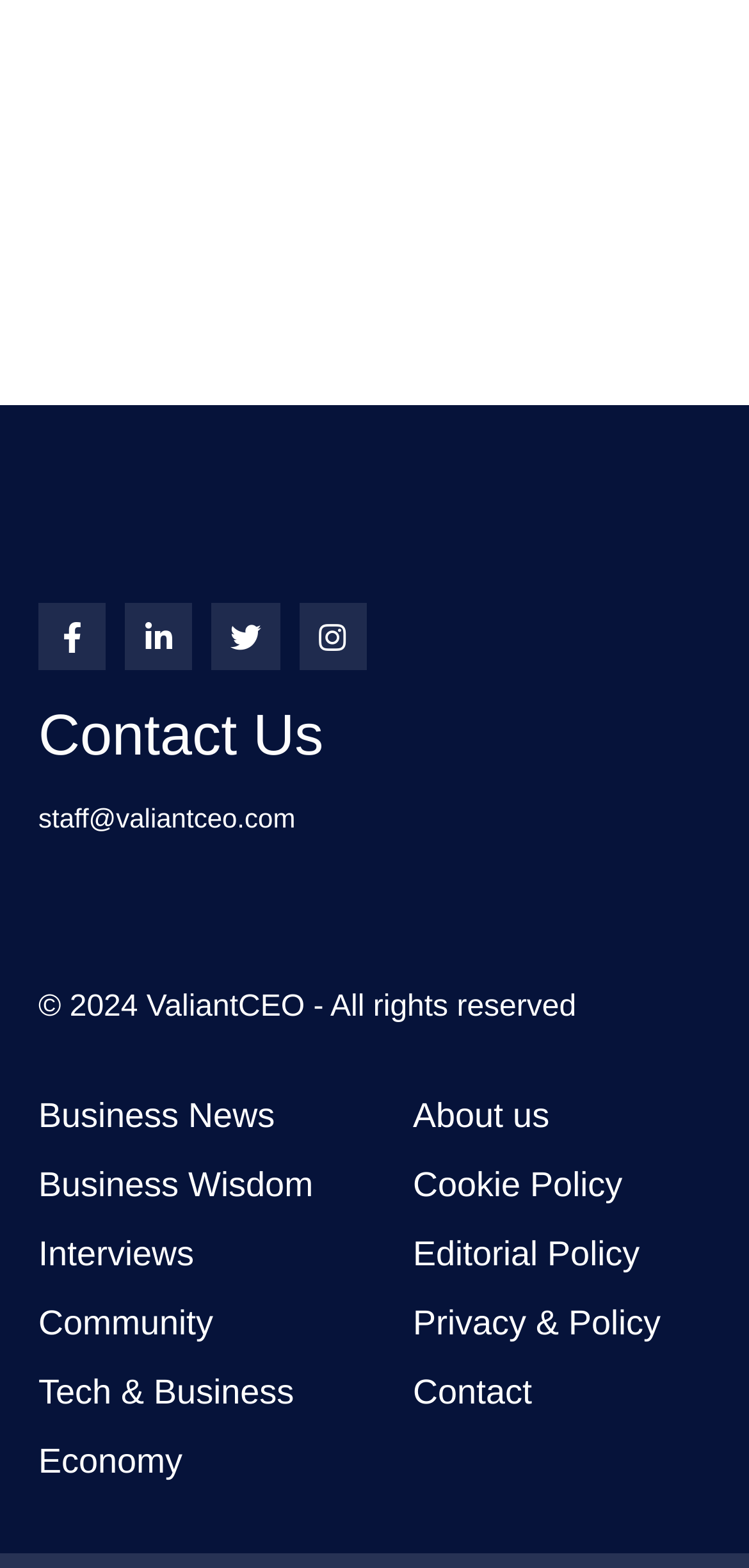Determine the bounding box coordinates of the clickable element necessary to fulfill the instruction: "Click on Andorra". Provide the coordinates as four float numbers within the 0 to 1 range, i.e., [left, top, right, bottom].

None